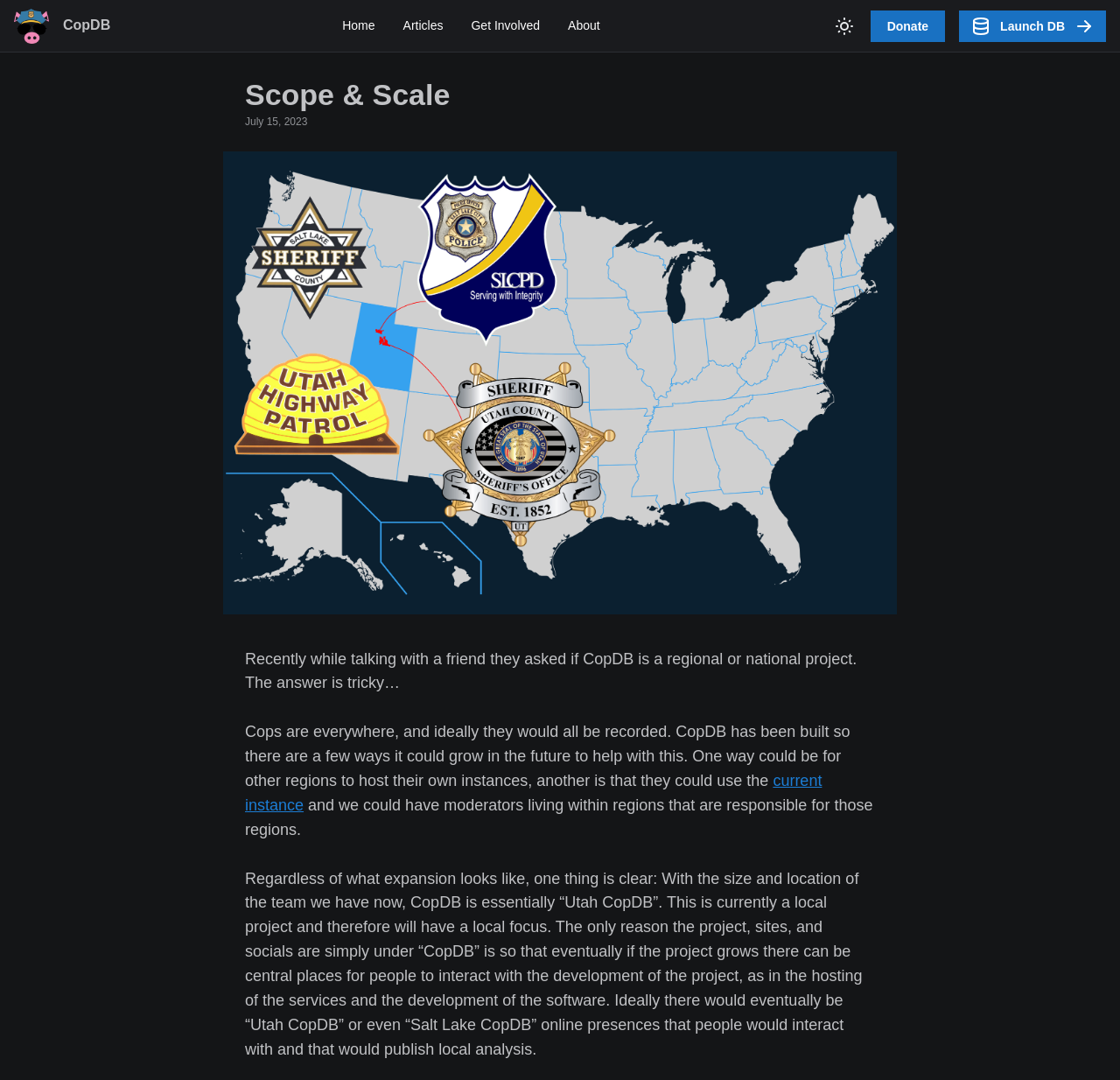Give a detailed account of the webpage, highlighting key information.

The webpage is about CopDB, a project focused on recording cops. At the top, there is a header section with a CopDB logo on the left, followed by navigation links to "Home", "Articles", "Get Involved", "About", and "Donate". On the right side of the header, there is a "Toggle theme" button and a "Launch DB" link with two small icons.

Below the header, there is a main heading "Scope & Scale" in a prominent font. Underneath, there is a date "July 15, 2023" and a large map image of the United States with Utah highlighted, taking up most of the width.

The main content of the page is a series of paragraphs discussing the scope and scale of CopDB. The first paragraph starts with "Recently while talking with a friend they asked if CopDB is a regional or national project. The answer is tricky…". The text explains that CopDB is currently a local project with a focus on Utah, but it has the potential to grow and expand to other regions in the future. There is a link to the "current instance" within the text.

The webpage has a clean and simple layout, with a focus on the text content. There are no other images besides the CopDB logo, the map, and a few small icons.